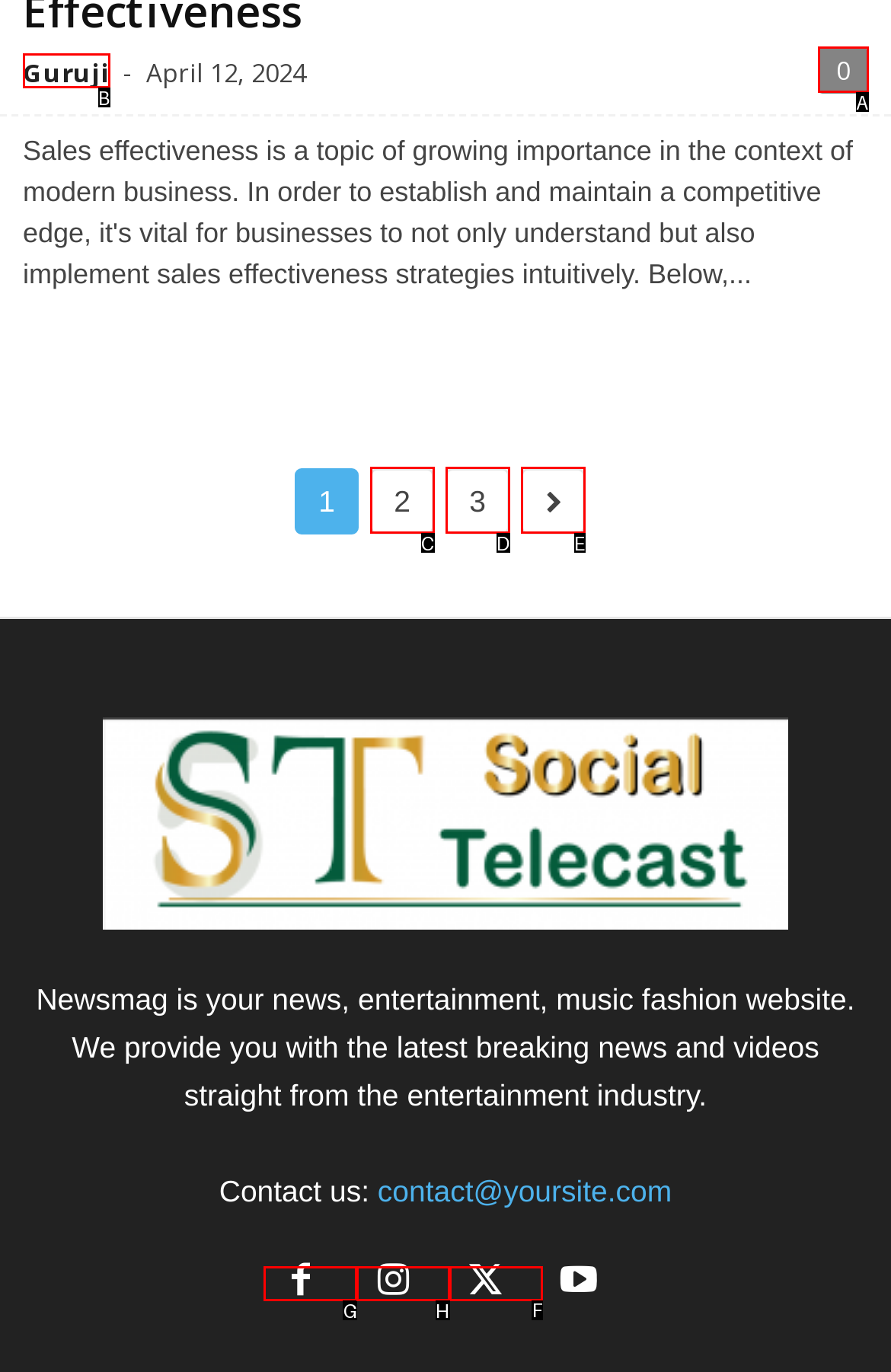Choose the HTML element to click for this instruction: Share on social media Answer with the letter of the correct choice from the given options.

F